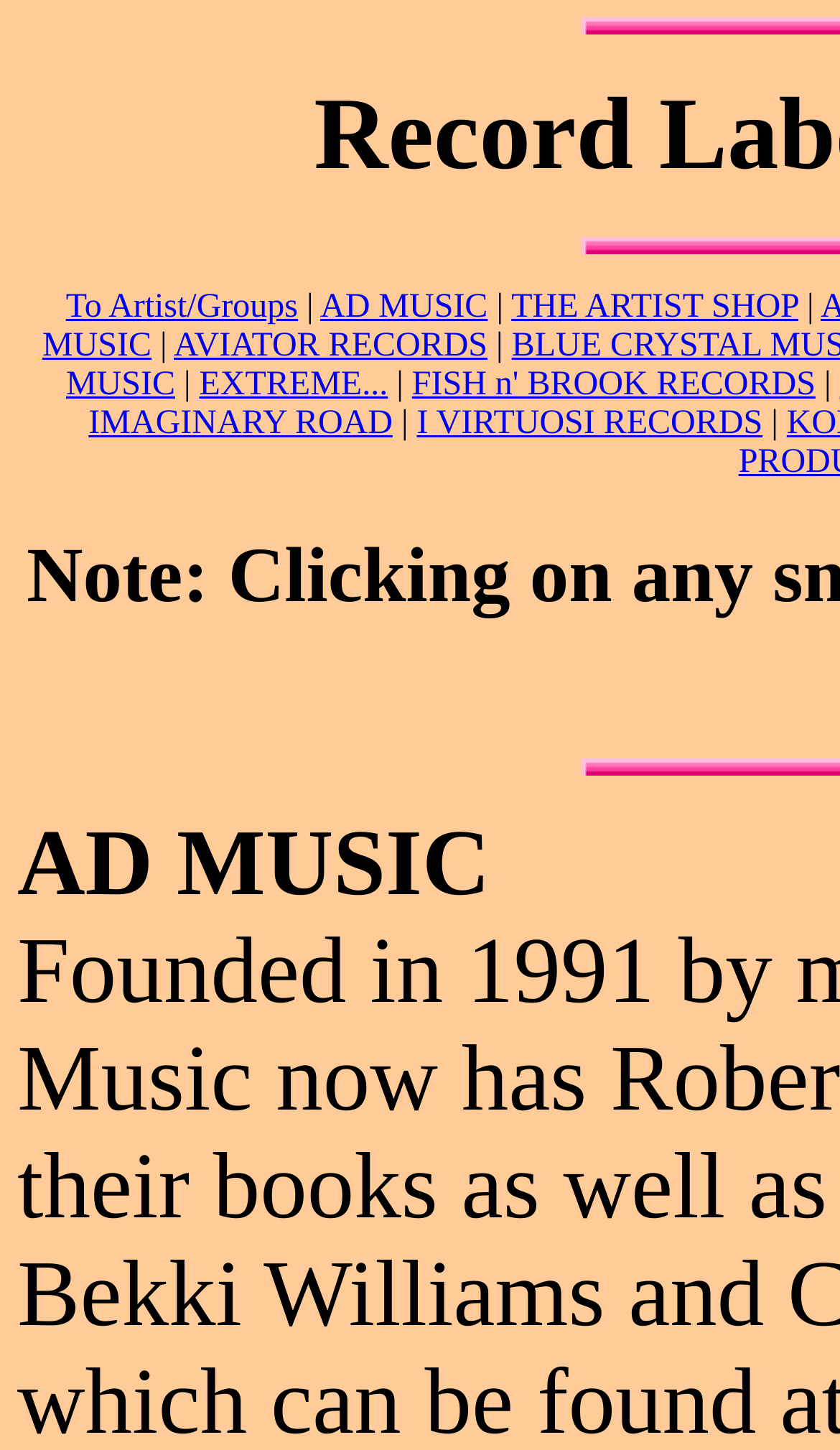Answer the question briefly using a single word or phrase: 
How many vertical sections are there on the webpage?

2